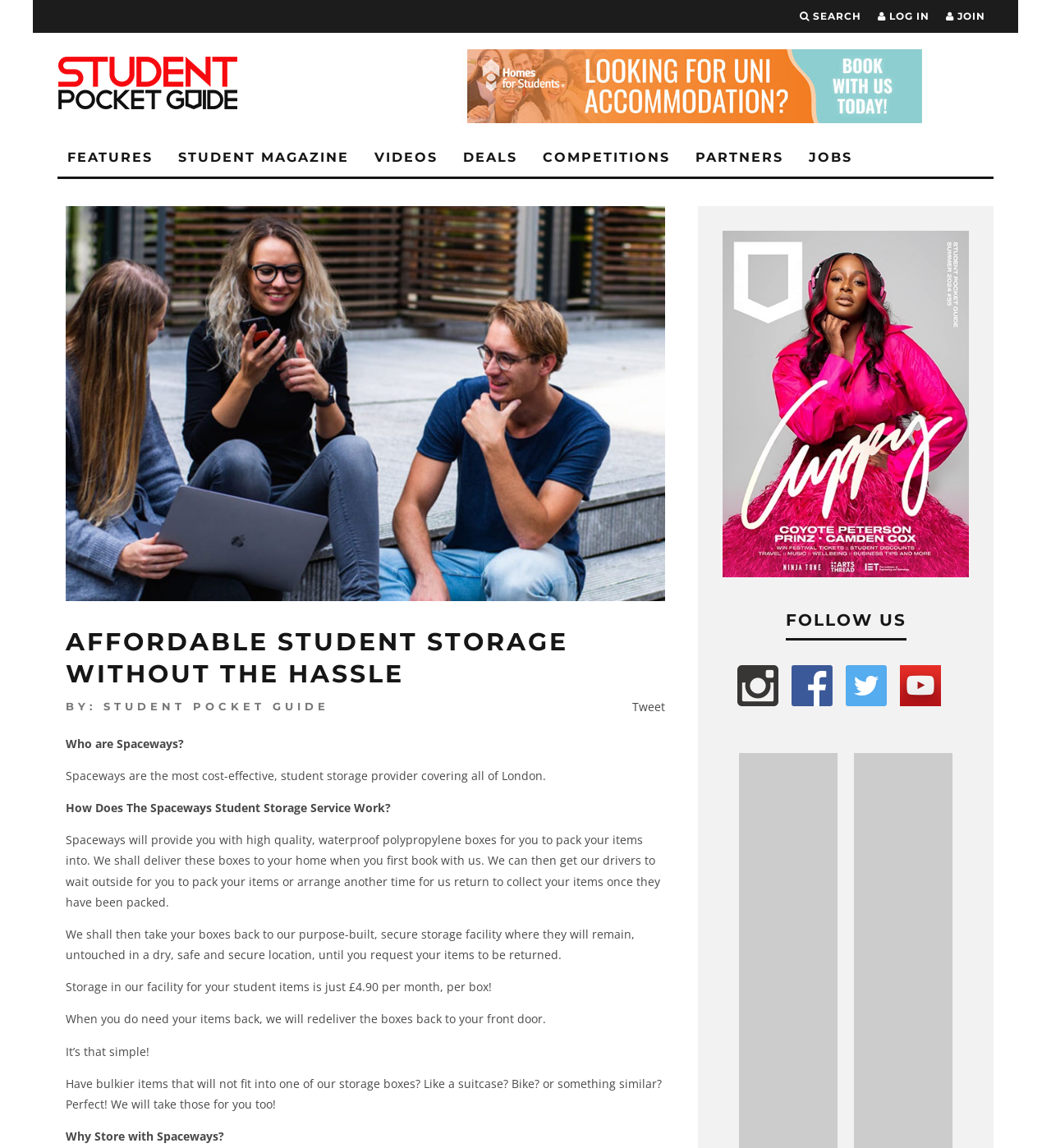Please determine the bounding box coordinates of the element's region to click in order to carry out the following instruction: "Join the community". The coordinates should be four float numbers between 0 and 1, i.e., [left, top, right, bottom].

[0.9, 0.0, 0.938, 0.029]